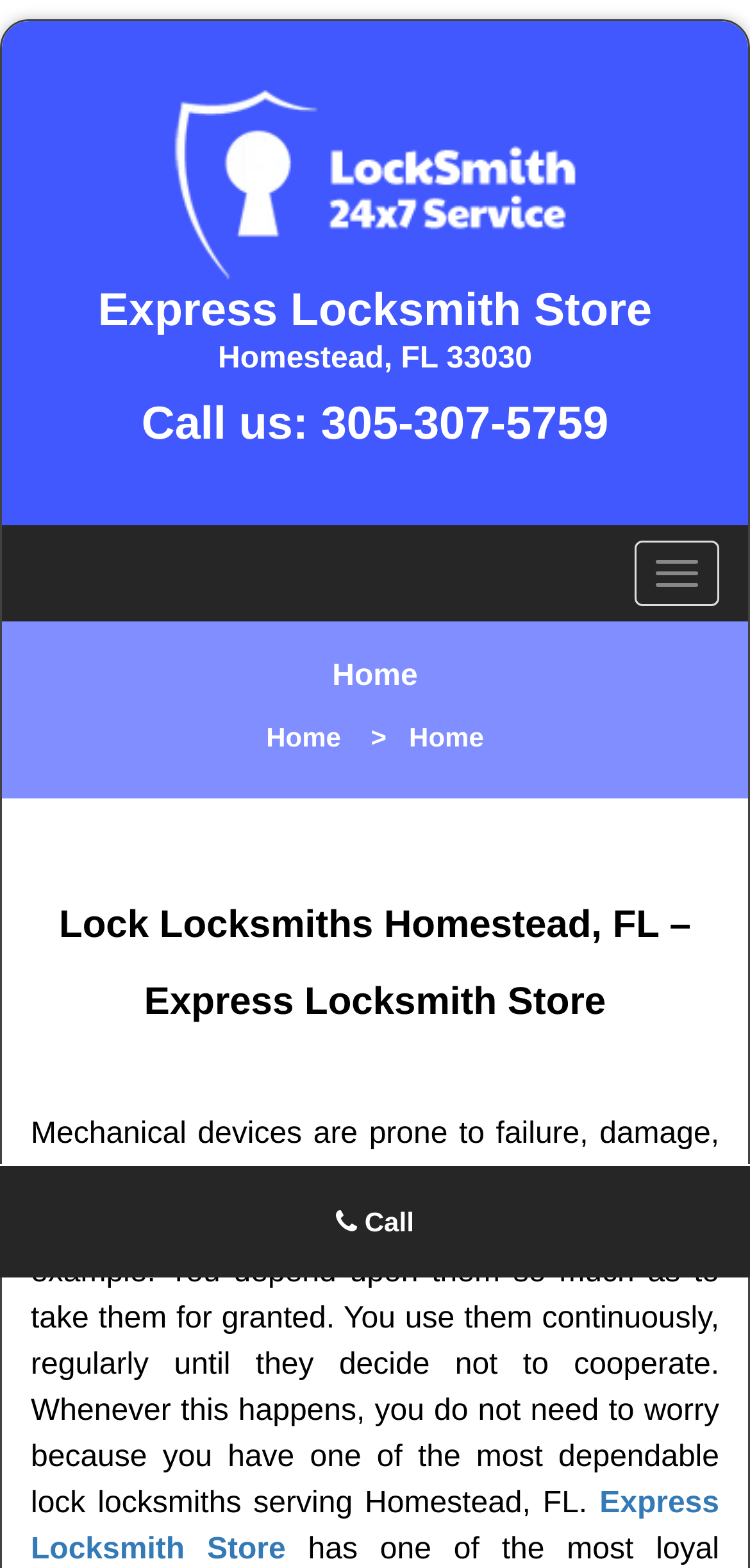Please find the bounding box coordinates in the format (top-left x, top-left y, bottom-right x, bottom-right y) for the given element description. Ensure the coordinates are floating point numbers between 0 and 1. Description: Call

[0.0, 0.758, 1.0, 0.8]